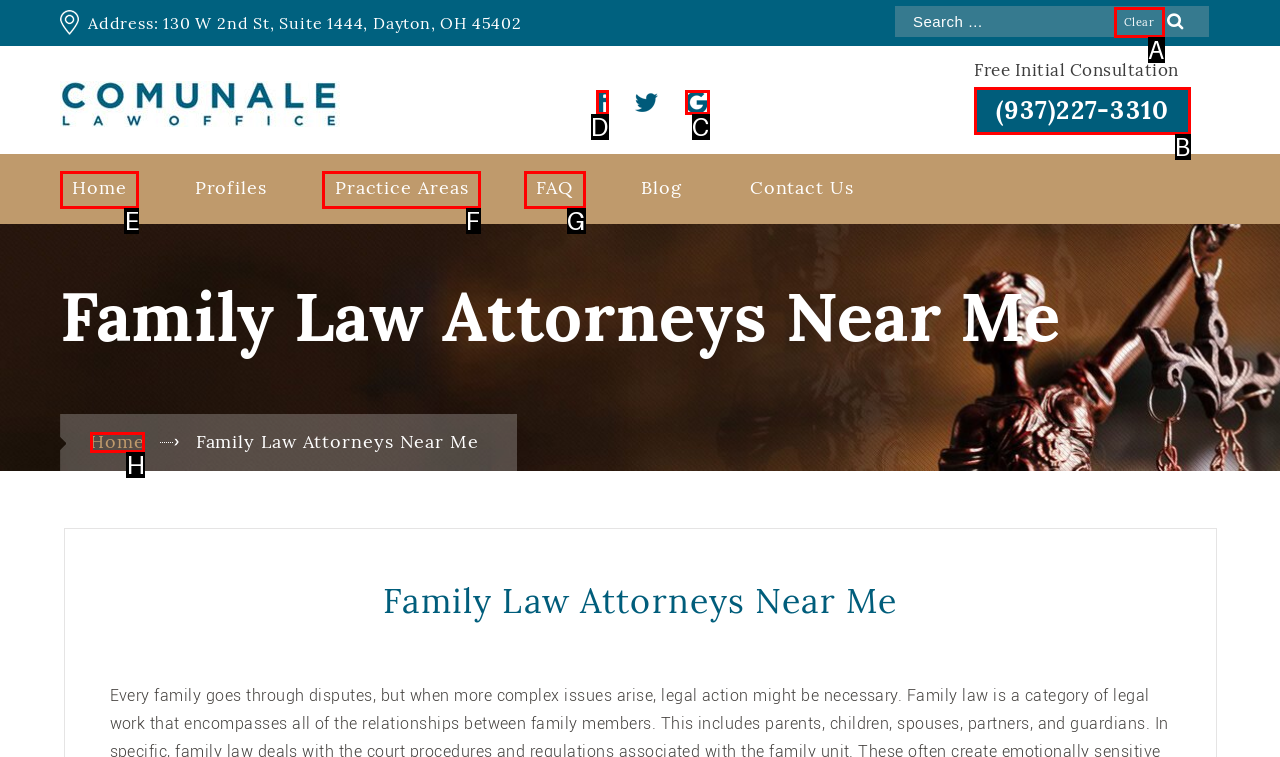Decide which letter you need to select to fulfill the task: visit the Facebook page
Answer with the letter that matches the correct option directly.

D